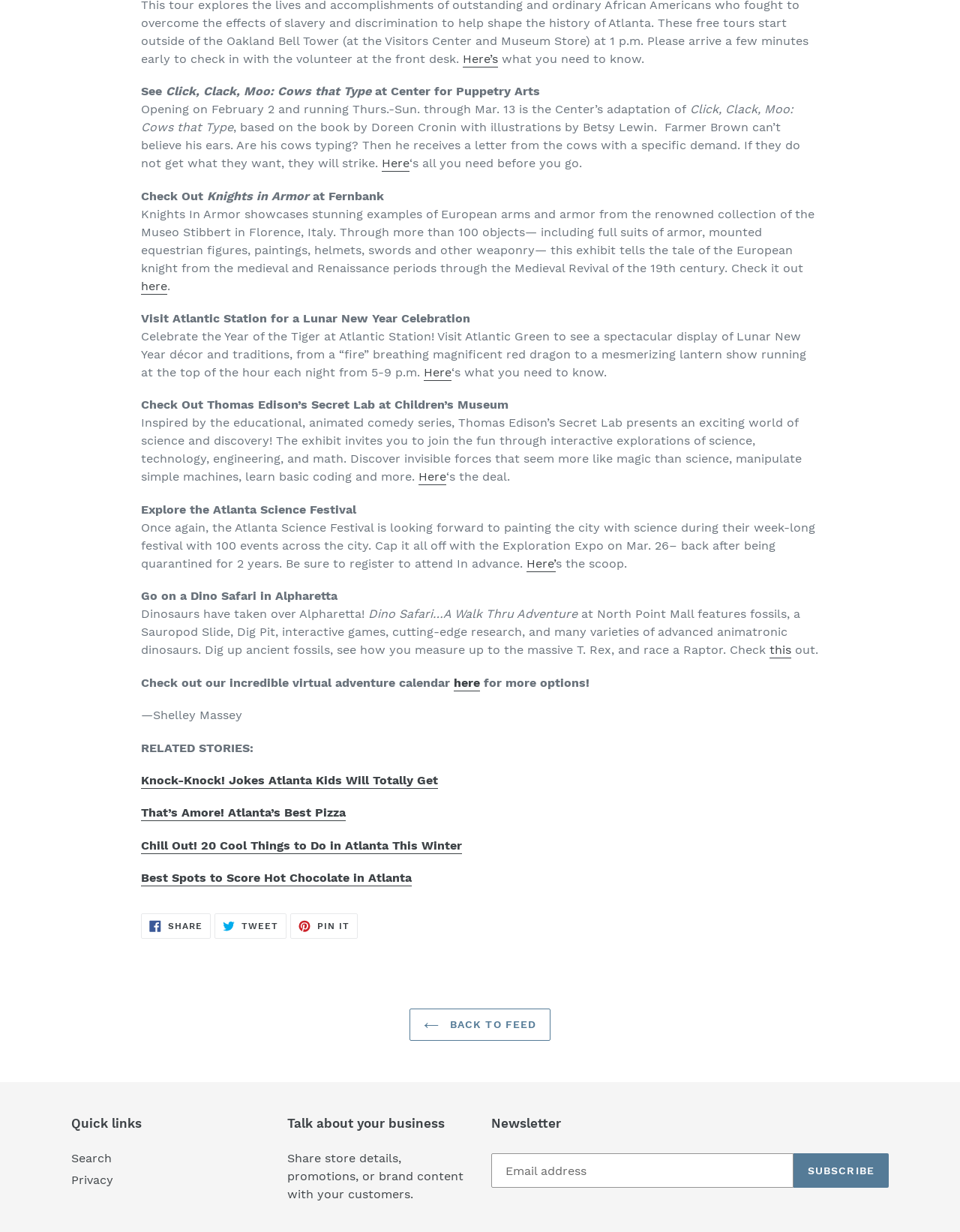Show the bounding box coordinates of the region that should be clicked to follow the instruction: "Click 'Here’s'."

[0.482, 0.042, 0.519, 0.054]